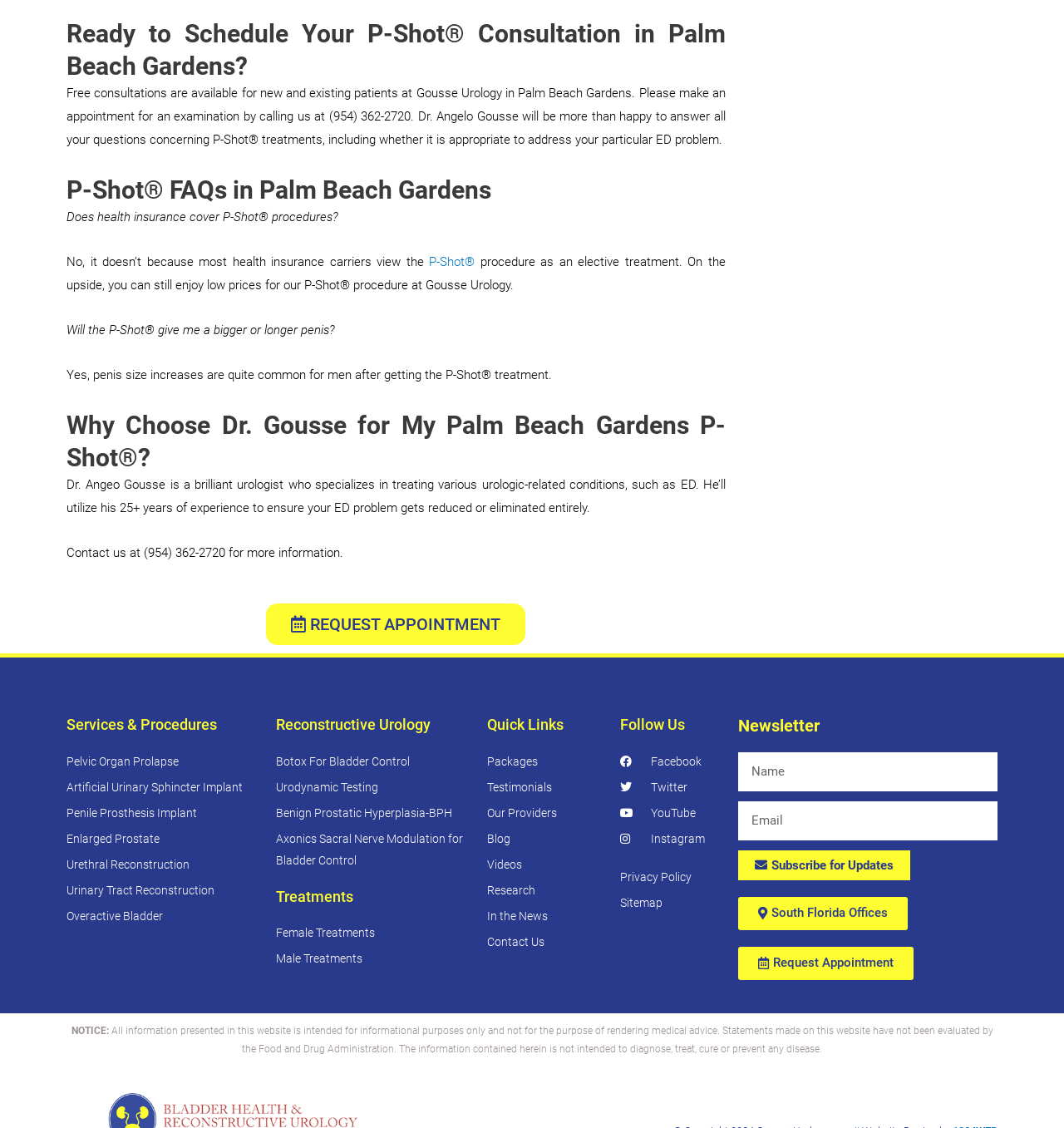Please determine the bounding box coordinates of the area that needs to be clicked to complete this task: 'Contact us'. The coordinates must be four float numbers between 0 and 1, formatted as [left, top, right, bottom].

[0.062, 0.483, 0.323, 0.497]